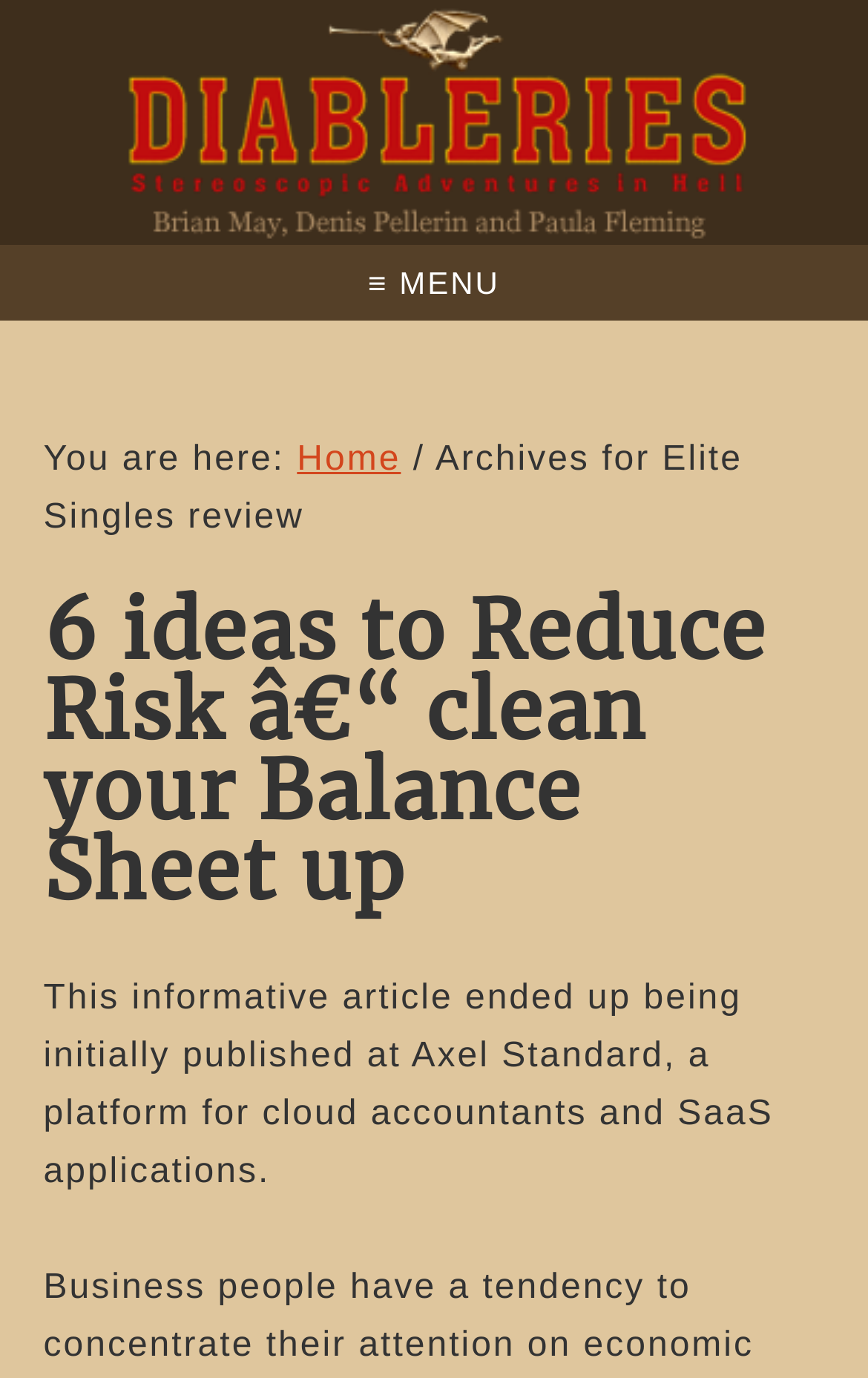What is the title of the previous article? Based on the image, give a response in one word or a short phrase.

6 ideas to Reduce Risk – clean your Balance Sheet up